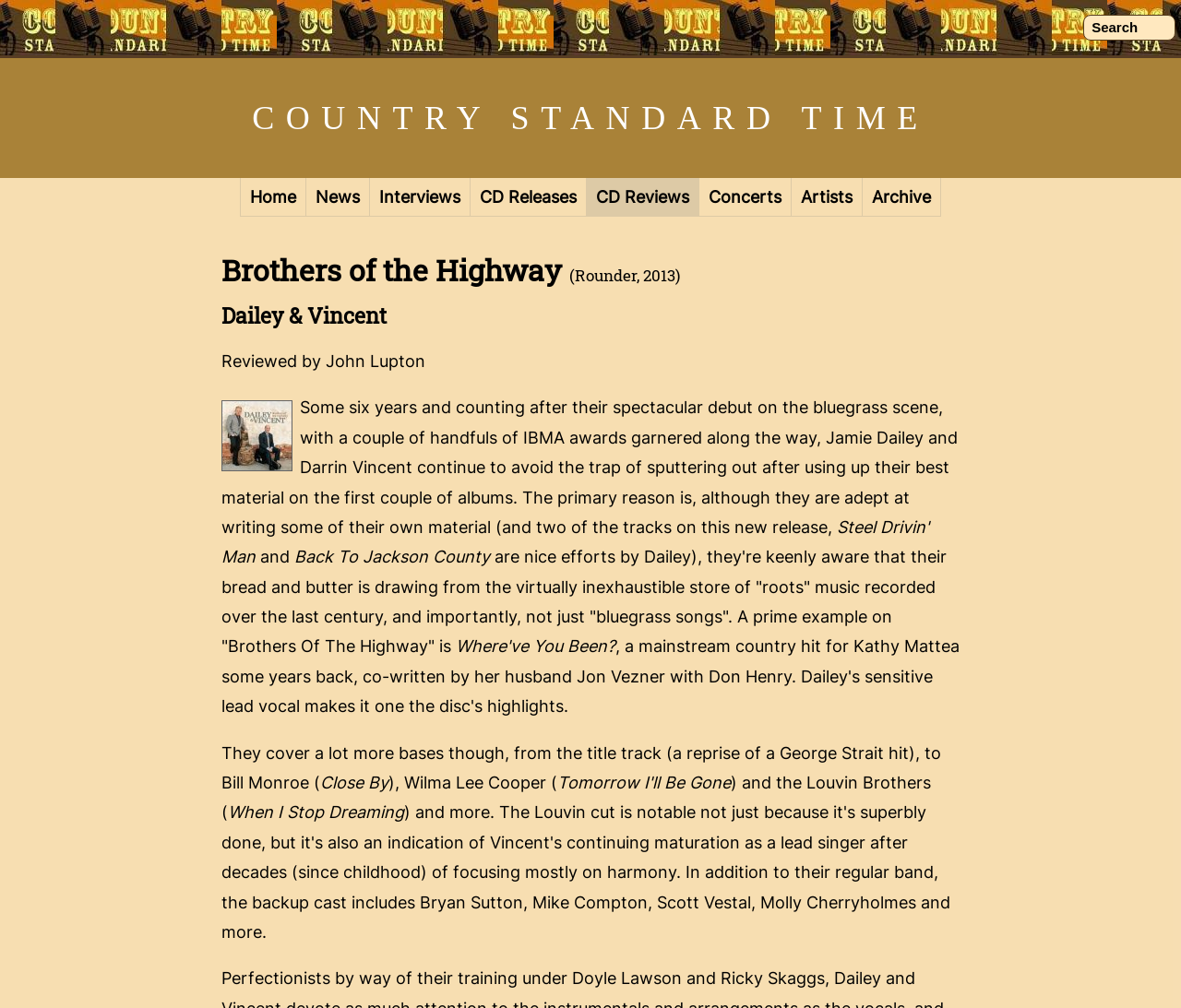Determine the bounding box coordinates of the section to be clicked to follow the instruction: "Go to COUNTRY STANDARD TIME". The coordinates should be given as four float numbers between 0 and 1, formatted as [left, top, right, bottom].

[0.213, 0.099, 0.787, 0.135]